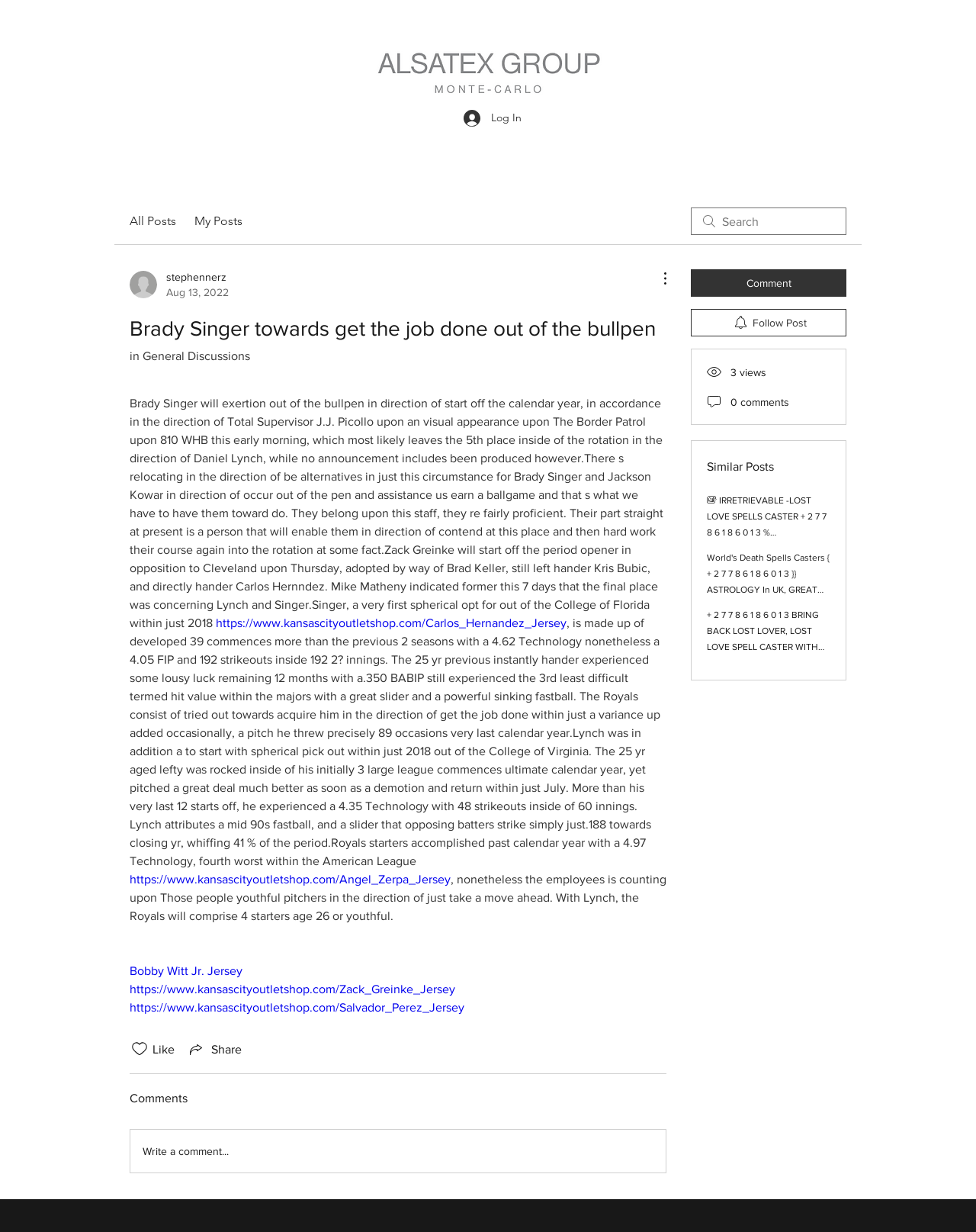Please find the bounding box for the UI component described as follows: "Write a comment...Write a comment...".

[0.134, 0.917, 0.682, 0.952]